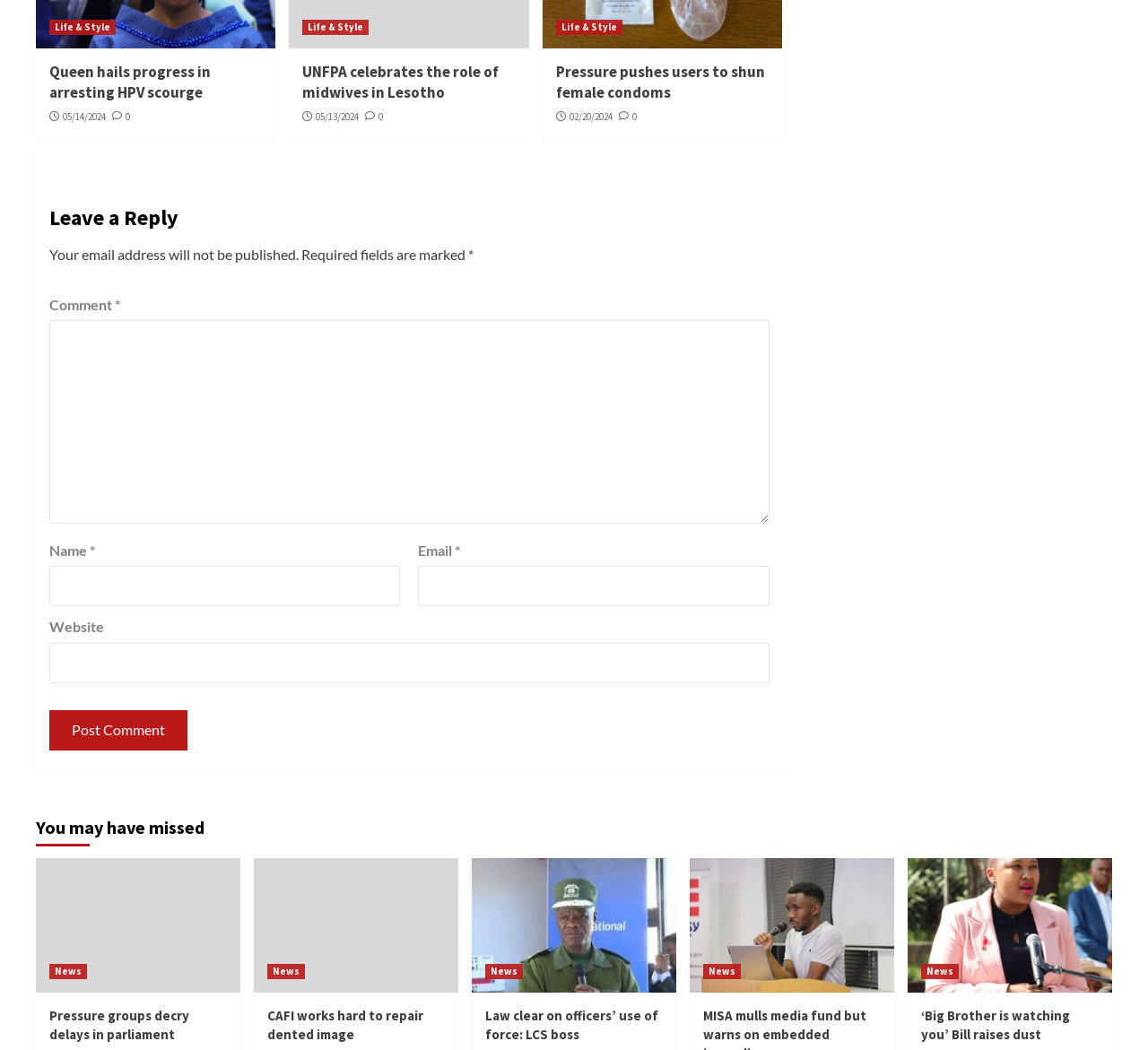Determine the bounding box coordinates for the area you should click to complete the following instruction: "Enter your name in the 'Name' field".

[0.043, 0.539, 0.349, 0.578]